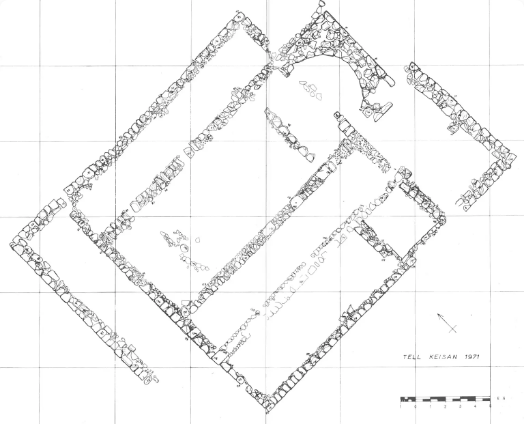Craft a thorough explanation of what is depicted in the image.

This image presents an archaeological plan of the Byzantine church located at Tell Keisan, drawn during the excavations in 1971. The detailed schematic outlines the layout of the church, highlighting the arrangement of walls and openings, indicative of typical Byzantine architecture. The intricate line work conveys the configuration of stone foundations and features such as the apse, central nave, and side chambers. Additionally, the bottom section includes a scale bar for reference, emphasizing the precision of the excavation recording. This visual documentation is crucial for understanding the architectural significance and historical context of the site within the Northeast Insulae Project.